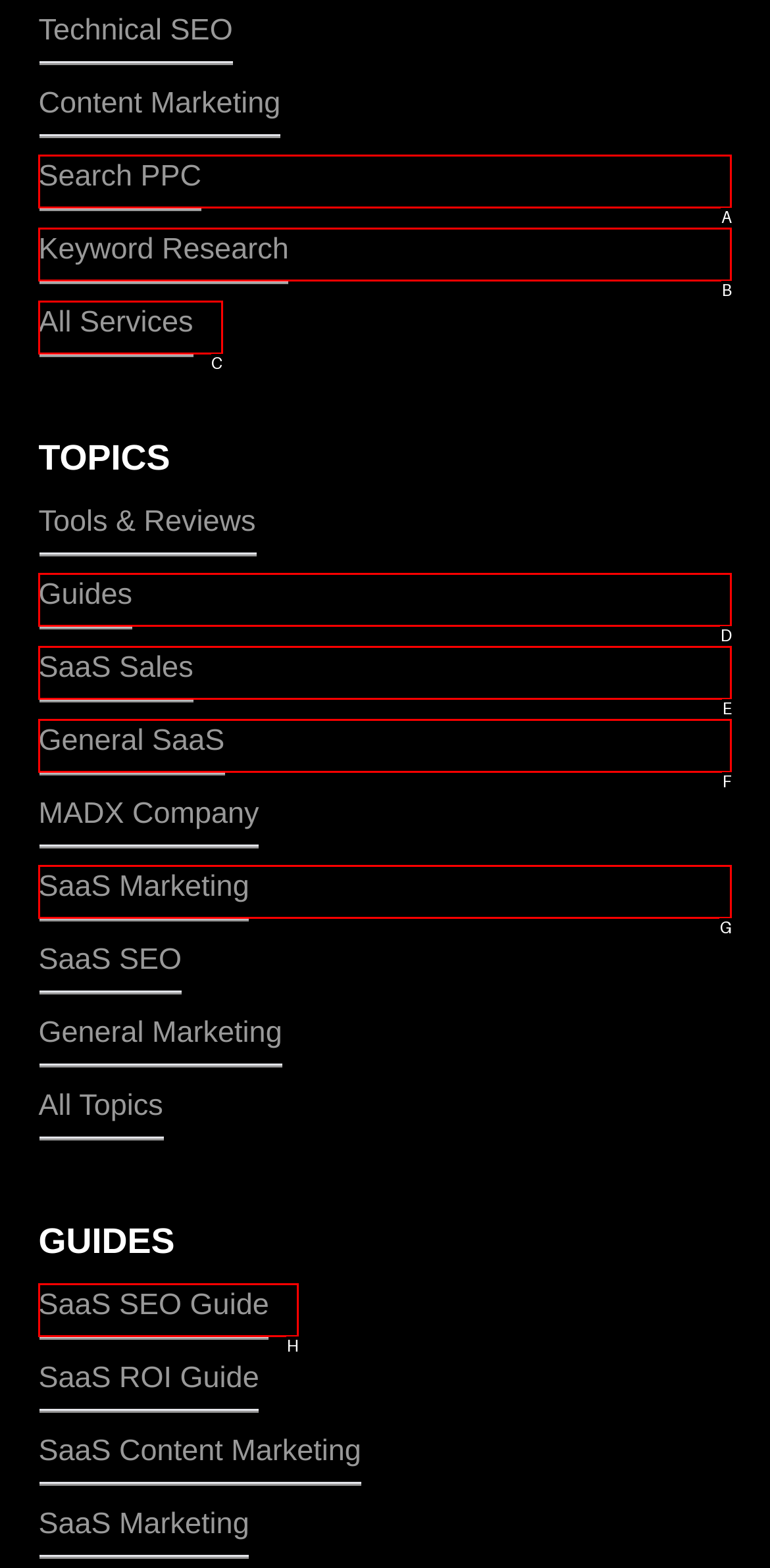Choose the letter of the UI element necessary for this task: View All Services
Answer with the correct letter.

C